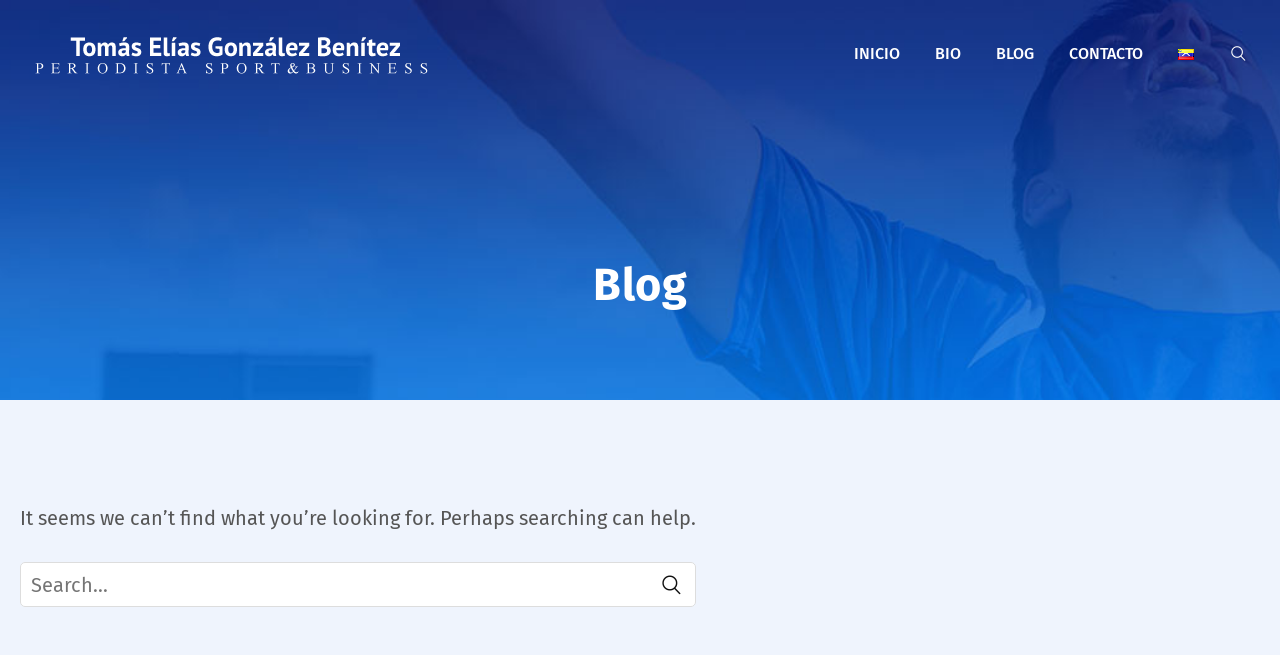Find and provide the bounding box coordinates for the UI element described with: "parent_node: Search for: value="Search"".

[0.505, 0.858, 0.544, 0.927]